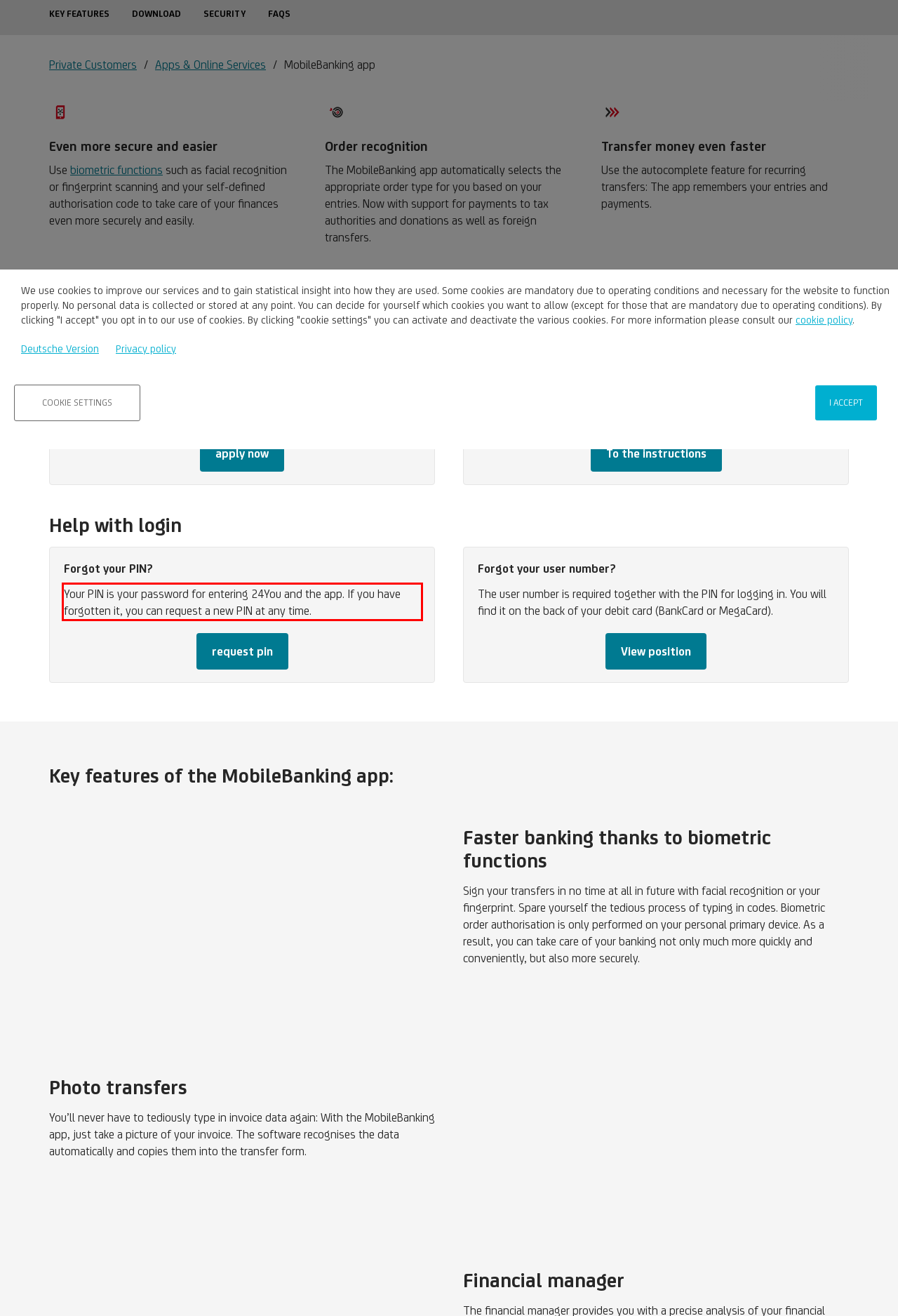Given a screenshot of a webpage, identify the red bounding box and perform OCR to recognize the text within that box.

Your PIN is your password for entering 24You and the app. If you have forgotten it, you can request a new PIN at any time.